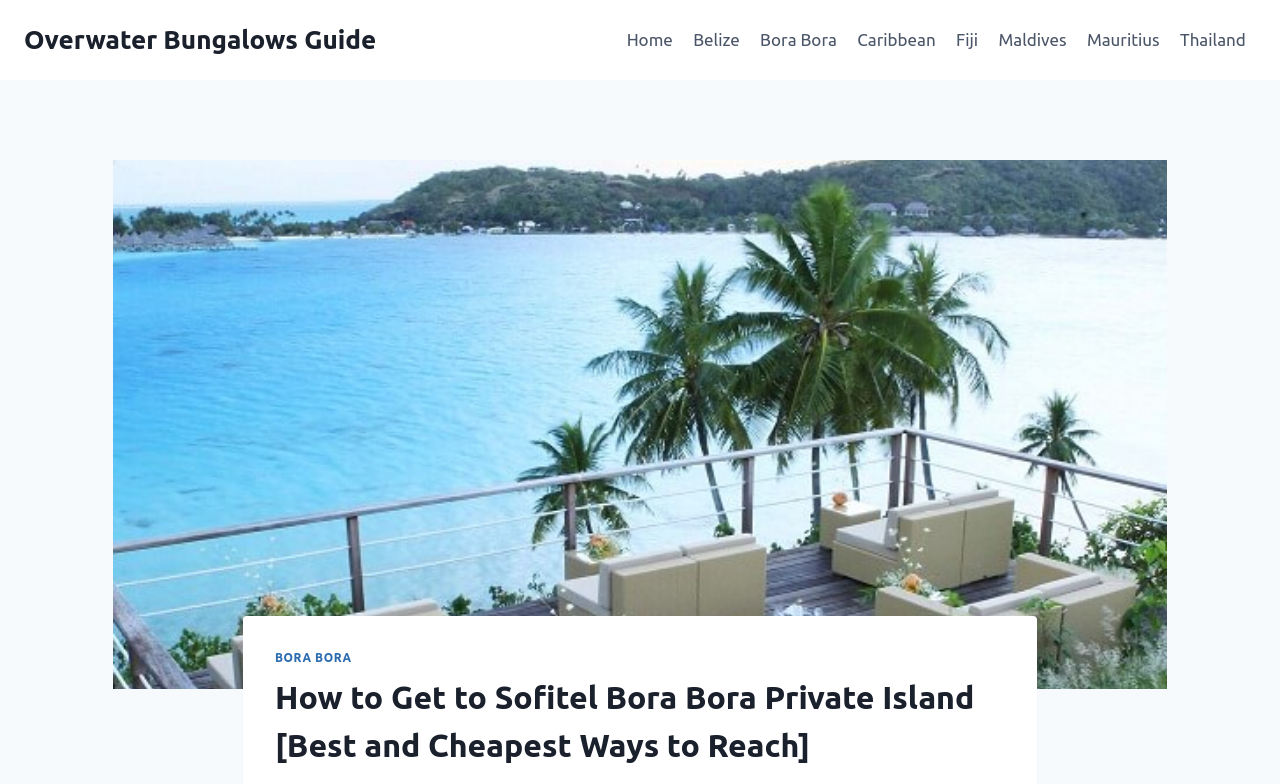Identify the bounding box of the HTML element described as: "Overwater Bungalows Guide".

[0.019, 0.031, 0.294, 0.071]